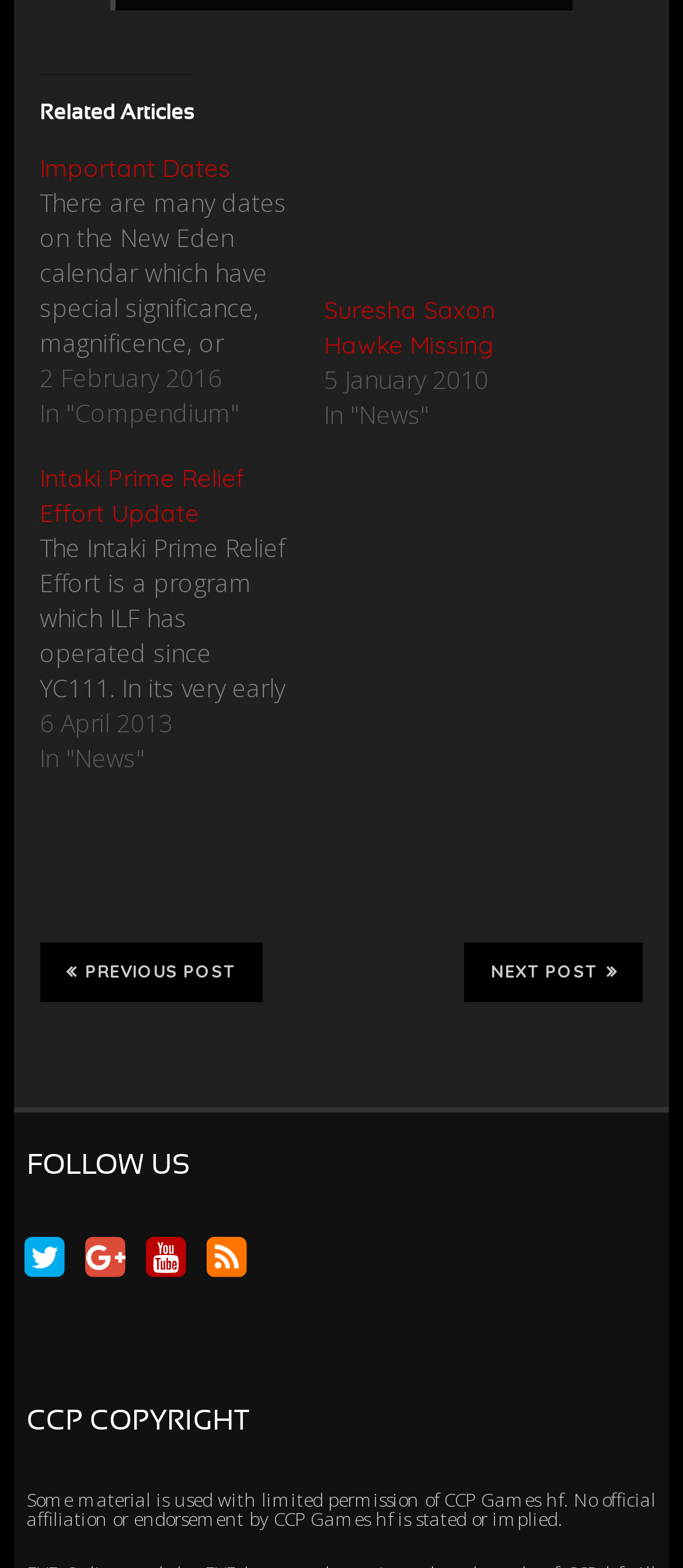How many social media links are there in the 'FOLLOW US' section?
Please look at the screenshot and answer in one word or a short phrase.

4